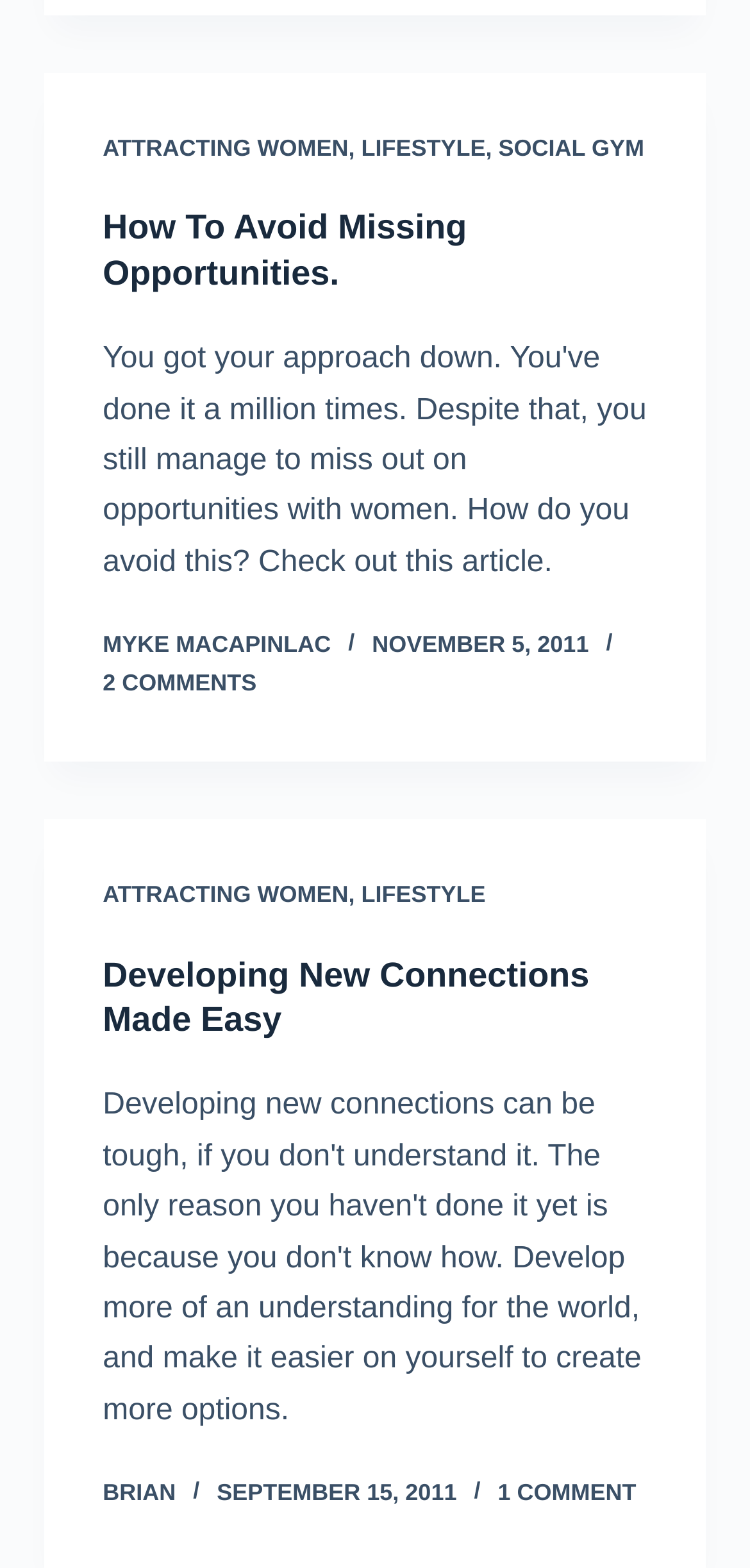What is the category of the article 'How To Avoid Missing Opportunities'?
Observe the image and answer the question with a one-word or short phrase response.

ATTRACTING WOMEN